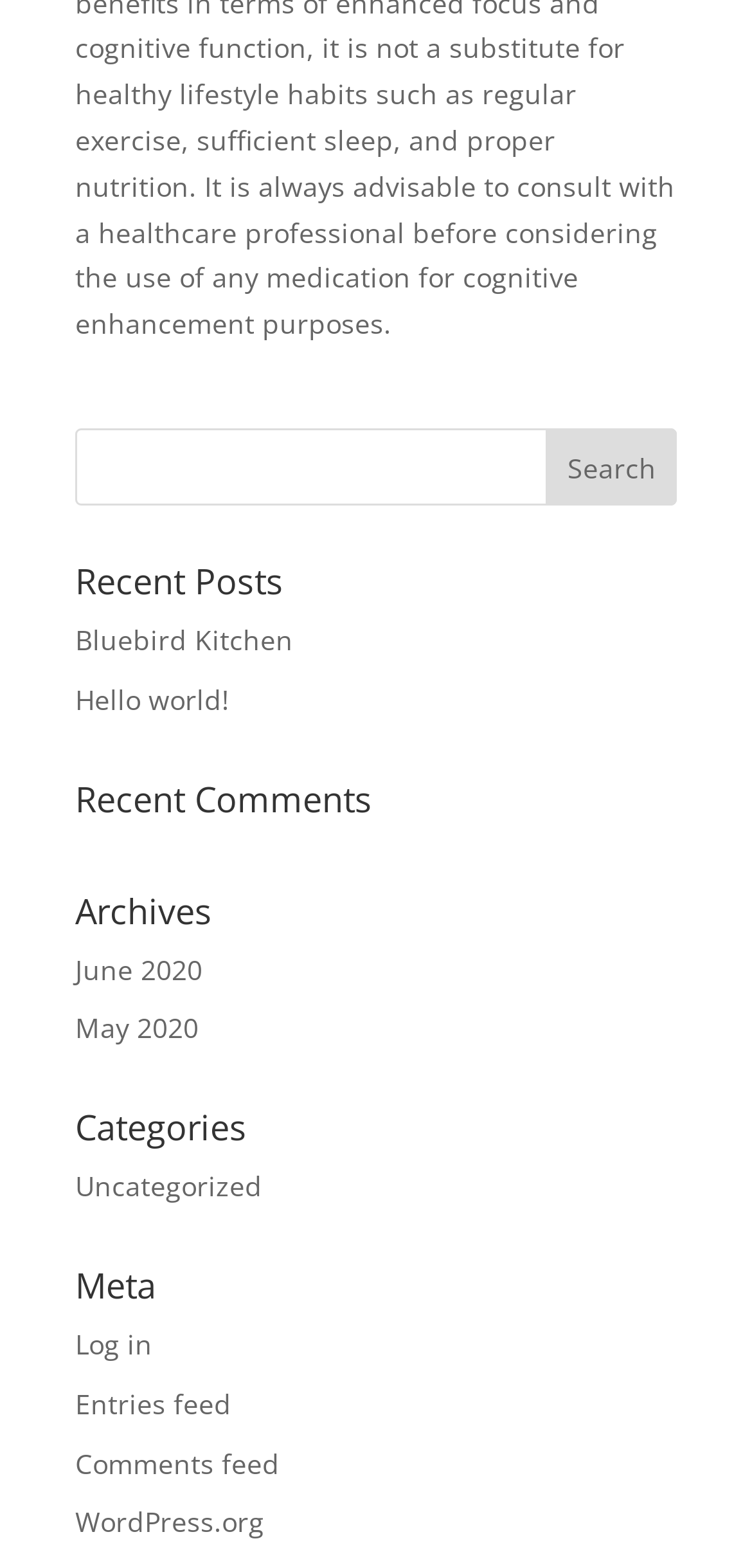Identify the coordinates of the bounding box for the element described below: "Bluebird Kitchen". Return the coordinates as four float numbers between 0 and 1: [left, top, right, bottom].

[0.1, 0.396, 0.39, 0.42]